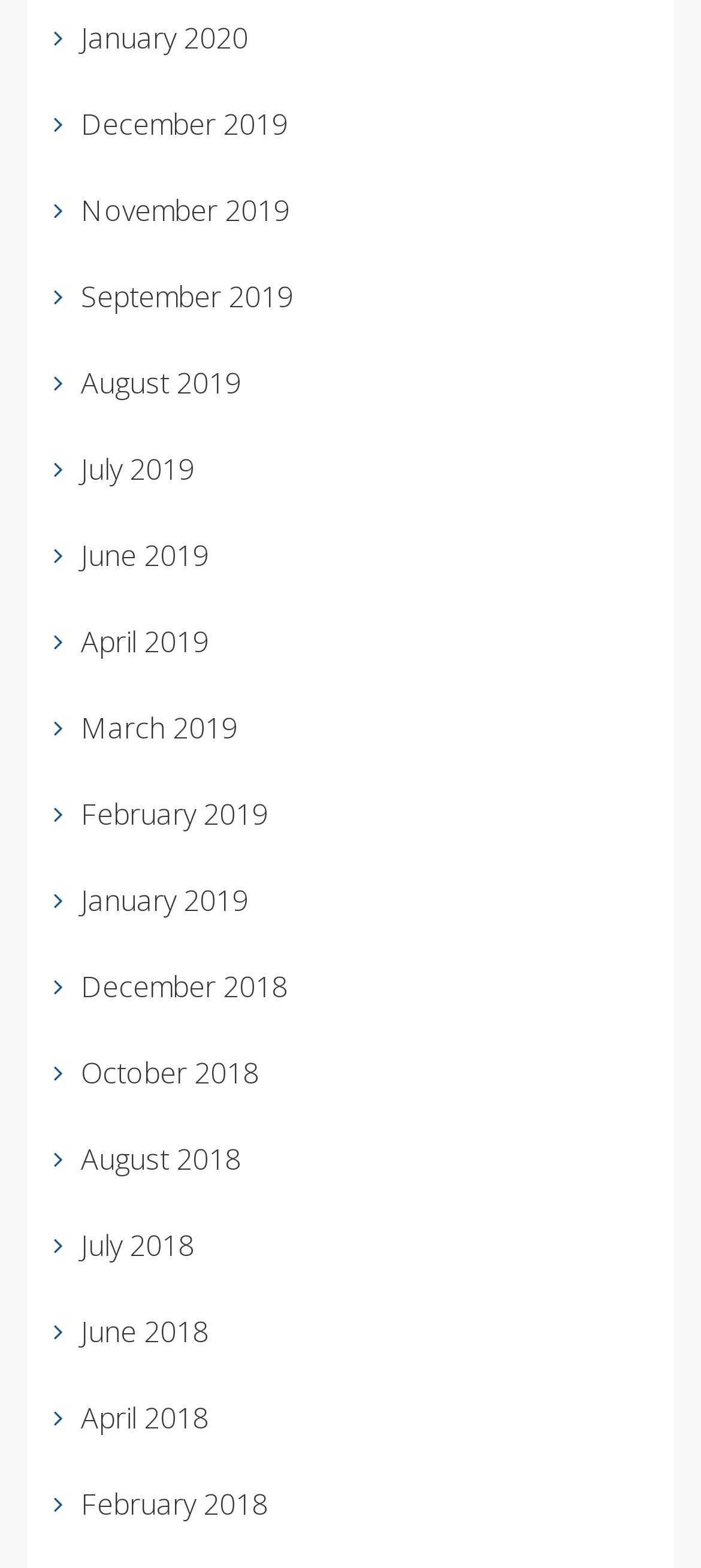Identify the coordinates of the bounding box for the element described below: "January 2020". Return the coordinates as four float numbers between 0 and 1: [left, top, right, bottom].

[0.115, 0.011, 0.354, 0.036]